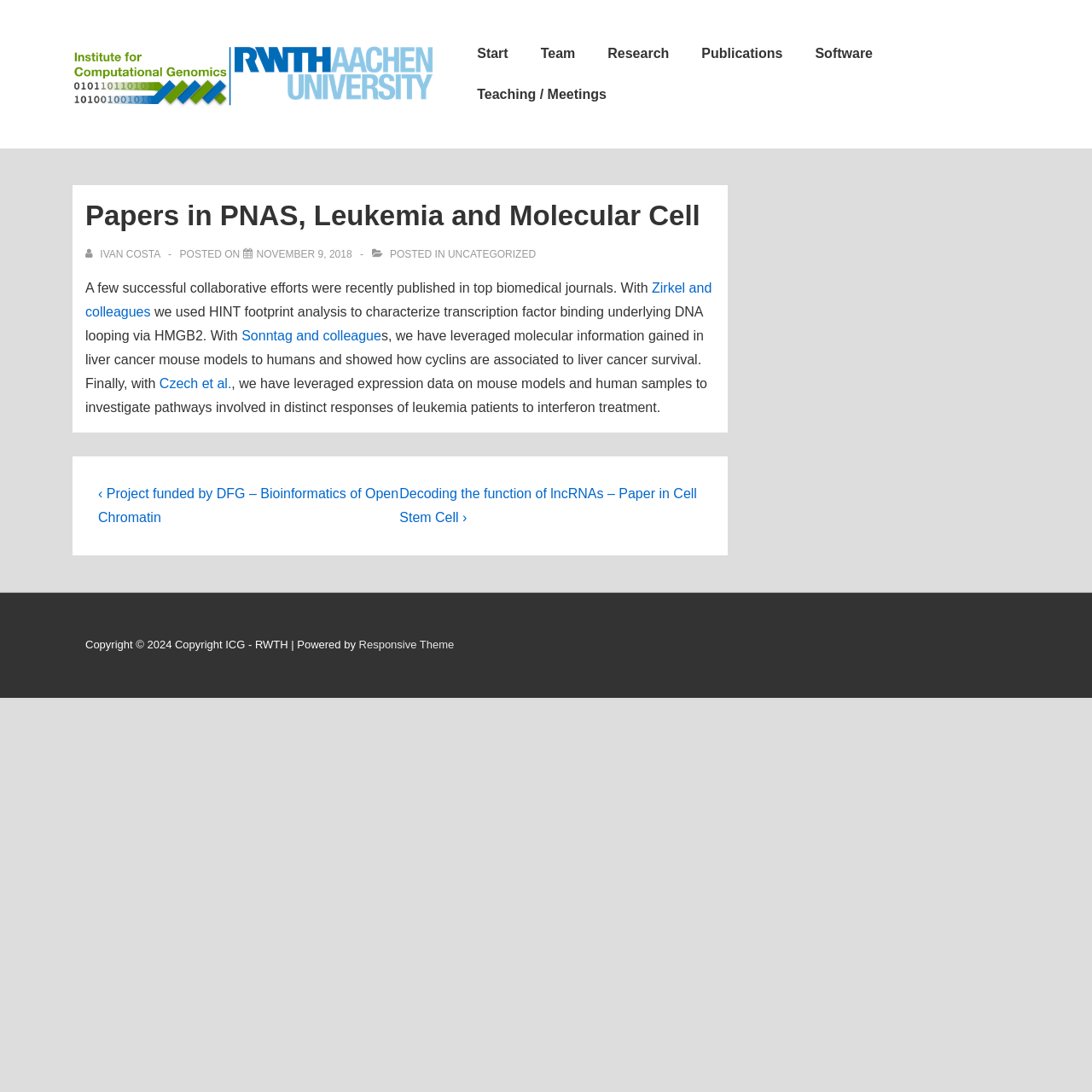Can you specify the bounding box coordinates of the area that needs to be clicked to fulfill the following instruction: "Read the previous post"?

[0.09, 0.445, 0.365, 0.481]